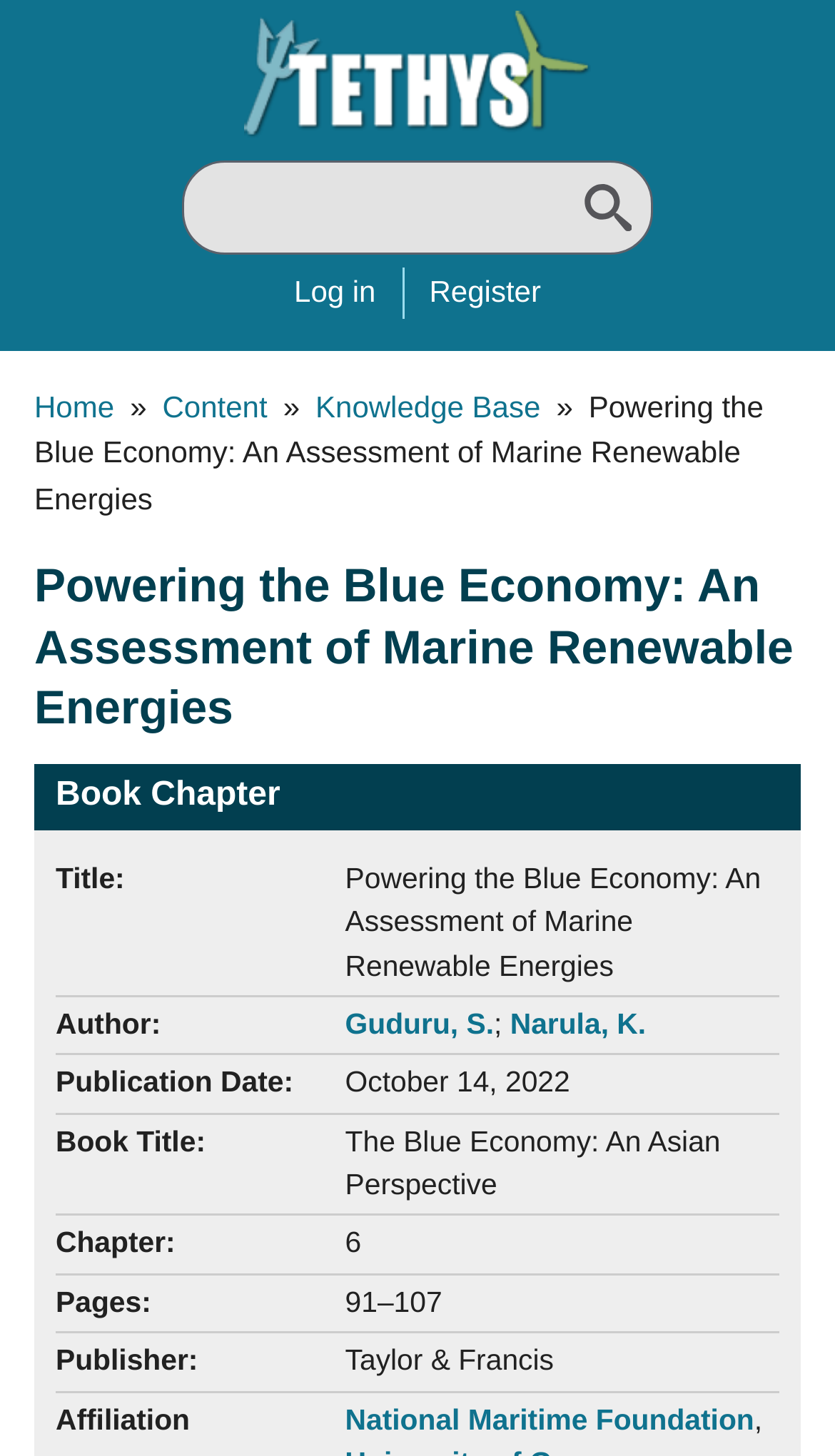Observe the image and answer the following question in detail: What is the page range of the book chapter?

I found the page range of the book chapter by looking at the static text element with the text '91–107' which is a child element of the heading element with the text 'Powering the Blue Economy: An Assessment of Marine Renewable Energies'.